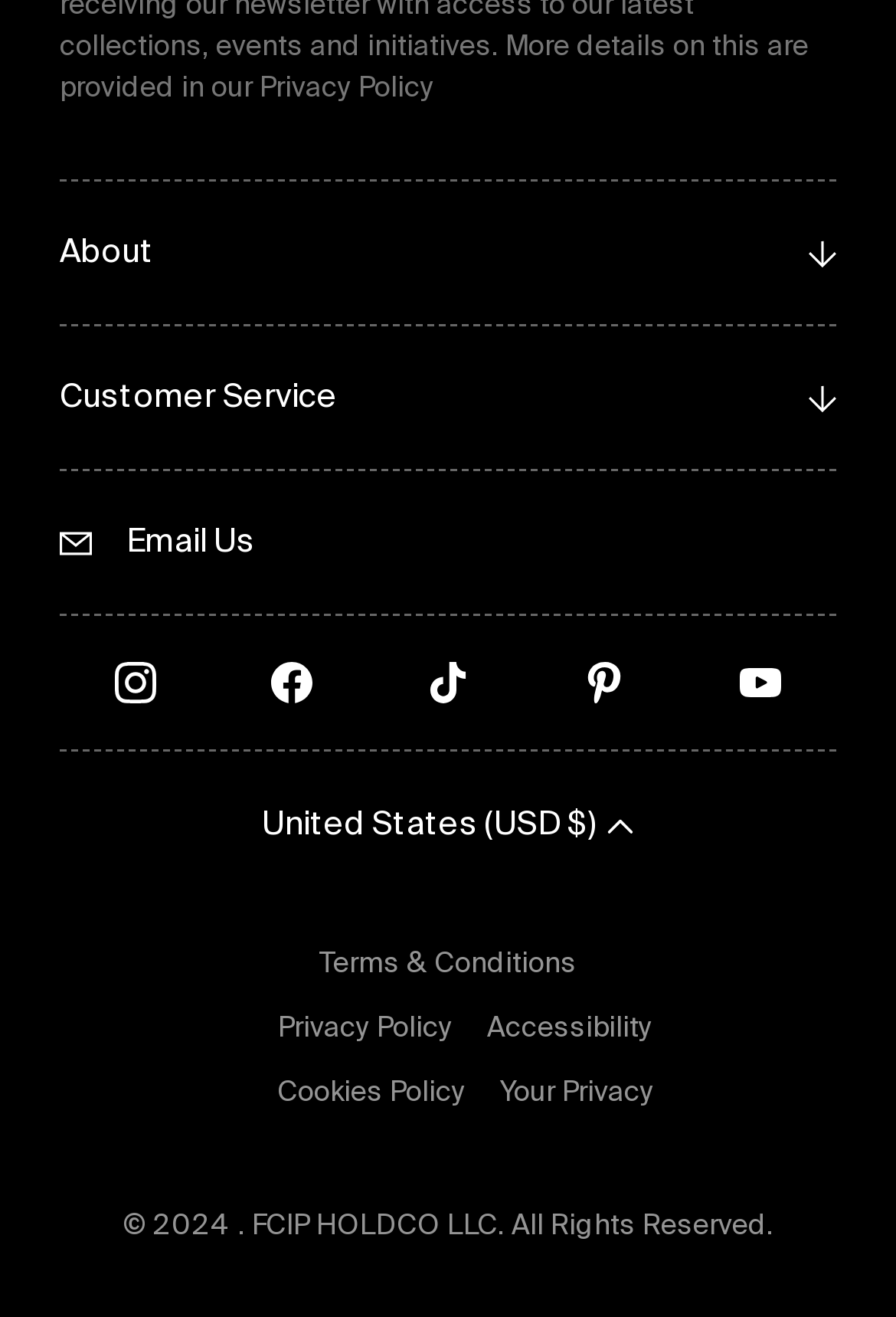Identify the coordinates of the bounding box for the element that must be clicked to accomplish the instruction: "Email Us".

[0.067, 0.357, 0.933, 0.468]